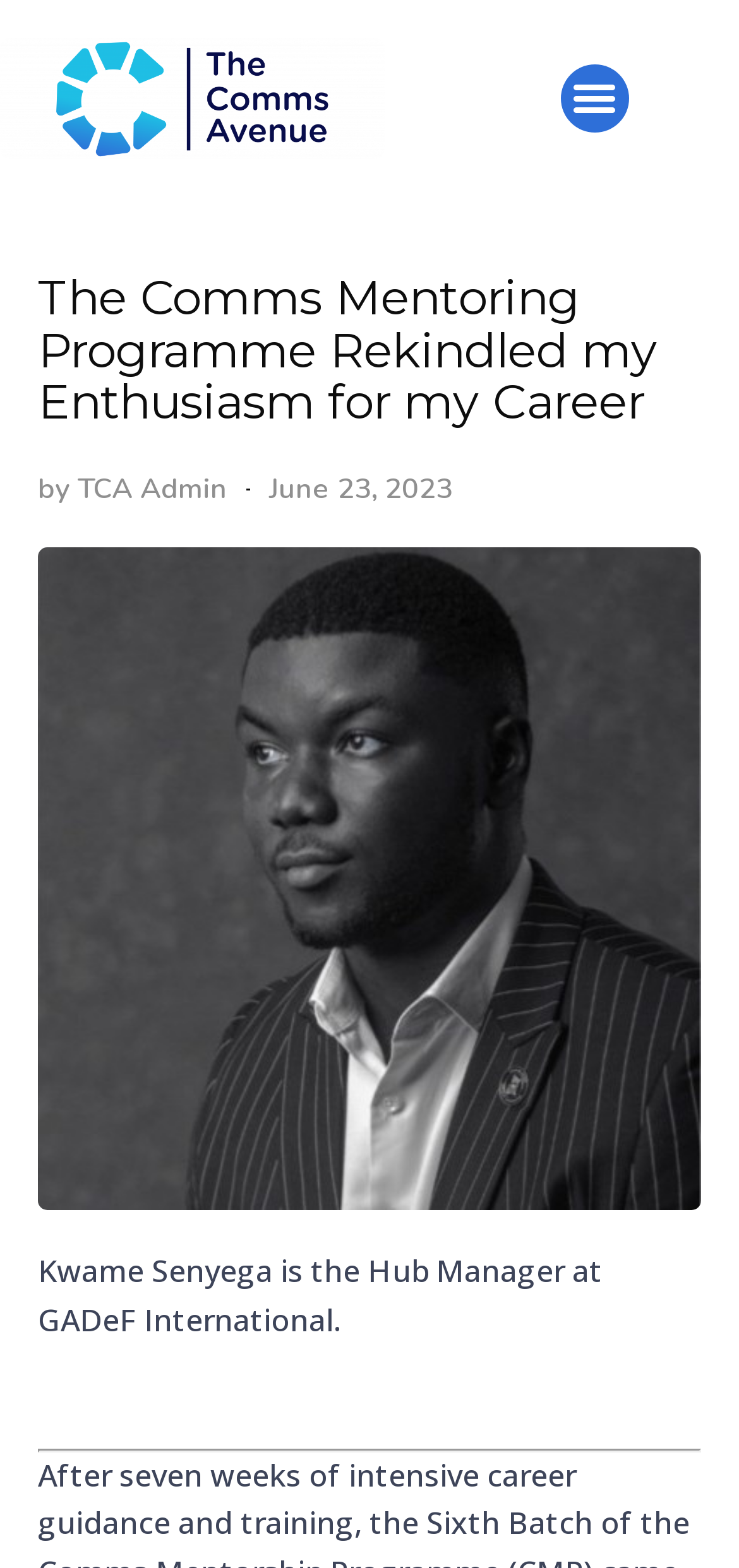Is there a separator at the bottom of the page?
Based on the screenshot, provide your answer in one word or phrase.

Yes